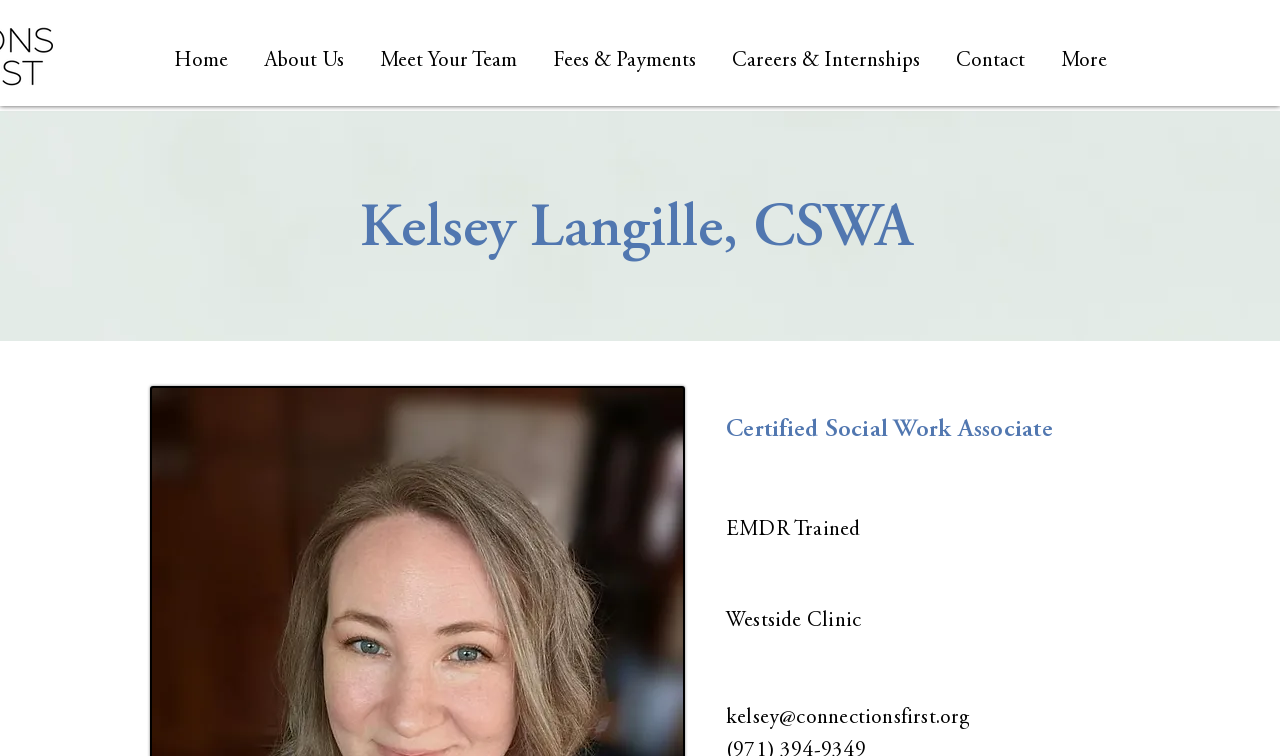Articulate a complete and detailed caption of the webpage elements.

The webpage is about Kelsey Langille, a Certified Social Work Associate (CSWA) and EMDR Trained professional. At the top of the page, there is a navigation menu with links to different sections of the website, including "Home", "About Us", "Meet Your Team", "Fees & Payments", "Careers & Internships", "Contact", and "More". 

Below the navigation menu, there is a large image that spans the entire width of the page. 

Underneath the image, there is a heading that displays Kelsey Langille's name, followed by three lines of text that describe her credentials: "Certified Social Work Associate", "EMDR Trained", and "Westside Clinic". 

To the right of these credentials, there is a link to Kelsey's email address, "kelsey@connectionsfirst.org".